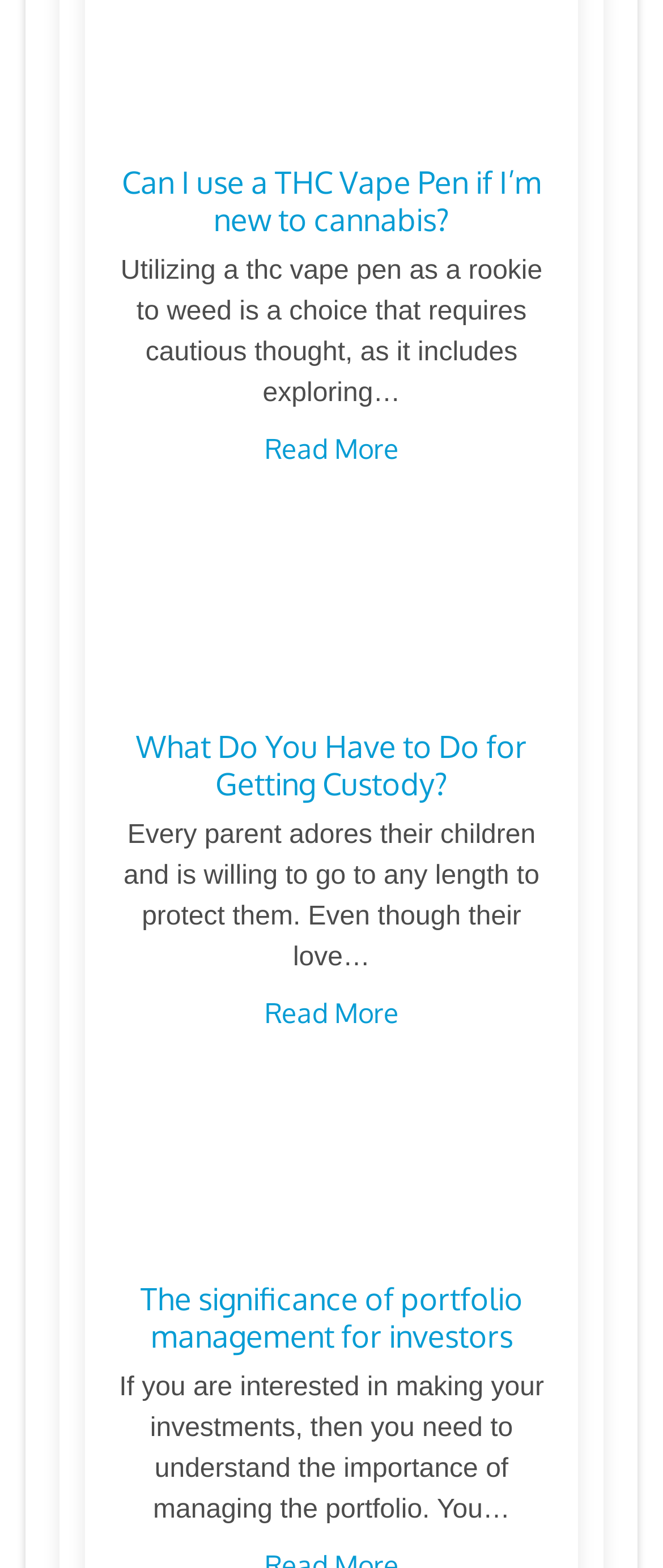Use a single word or phrase to respond to the question:
What is the last topic discussed on this webpage?

Portfolio management